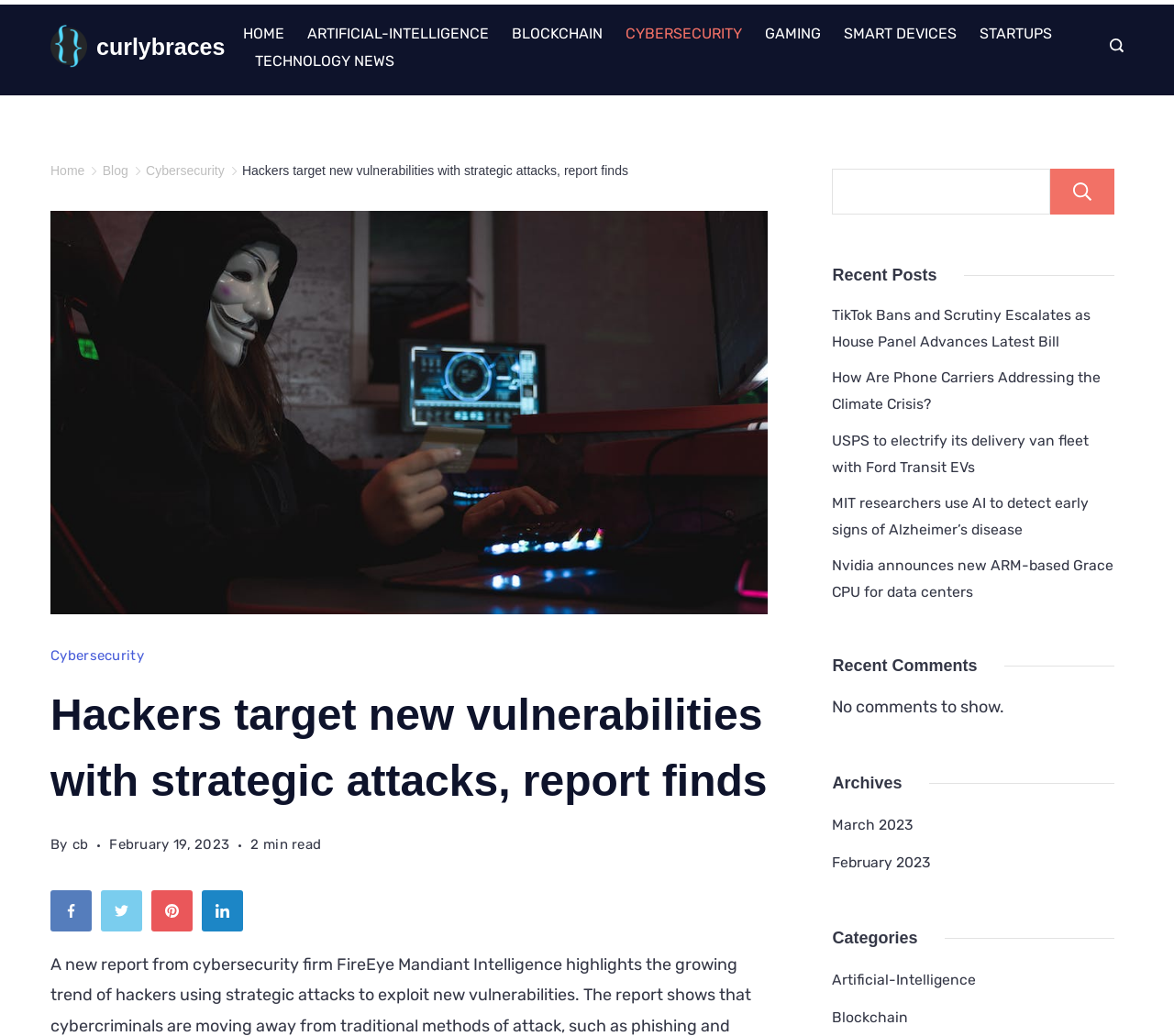Calculate the bounding box coordinates of the UI element given the description: "parent_node: Search name="s"".

[0.709, 0.163, 0.895, 0.207]